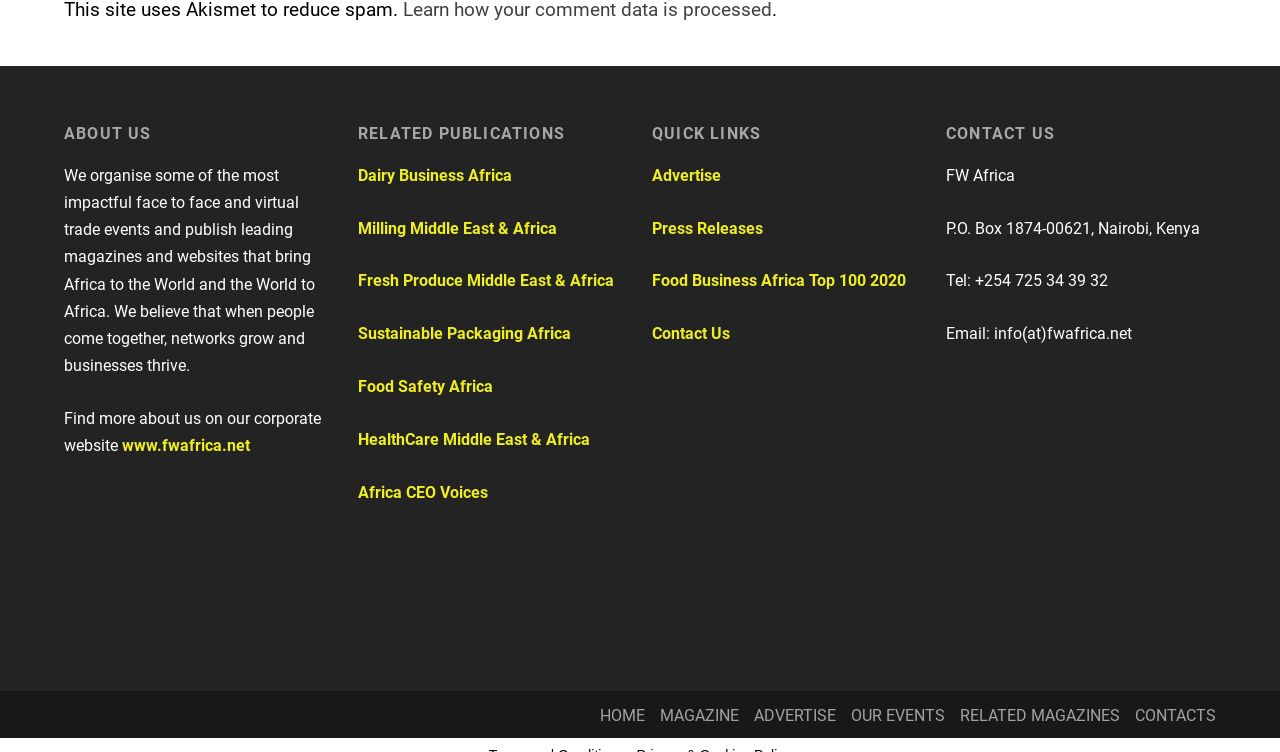Identify the bounding box coordinates for the UI element described as follows: HealthCare Middle East & Africa. Use the format (top-left x, top-left y, bottom-right x, bottom-right y) and ensure all values are floating point numbers between 0 and 1.

[0.28, 0.566, 0.461, 0.591]